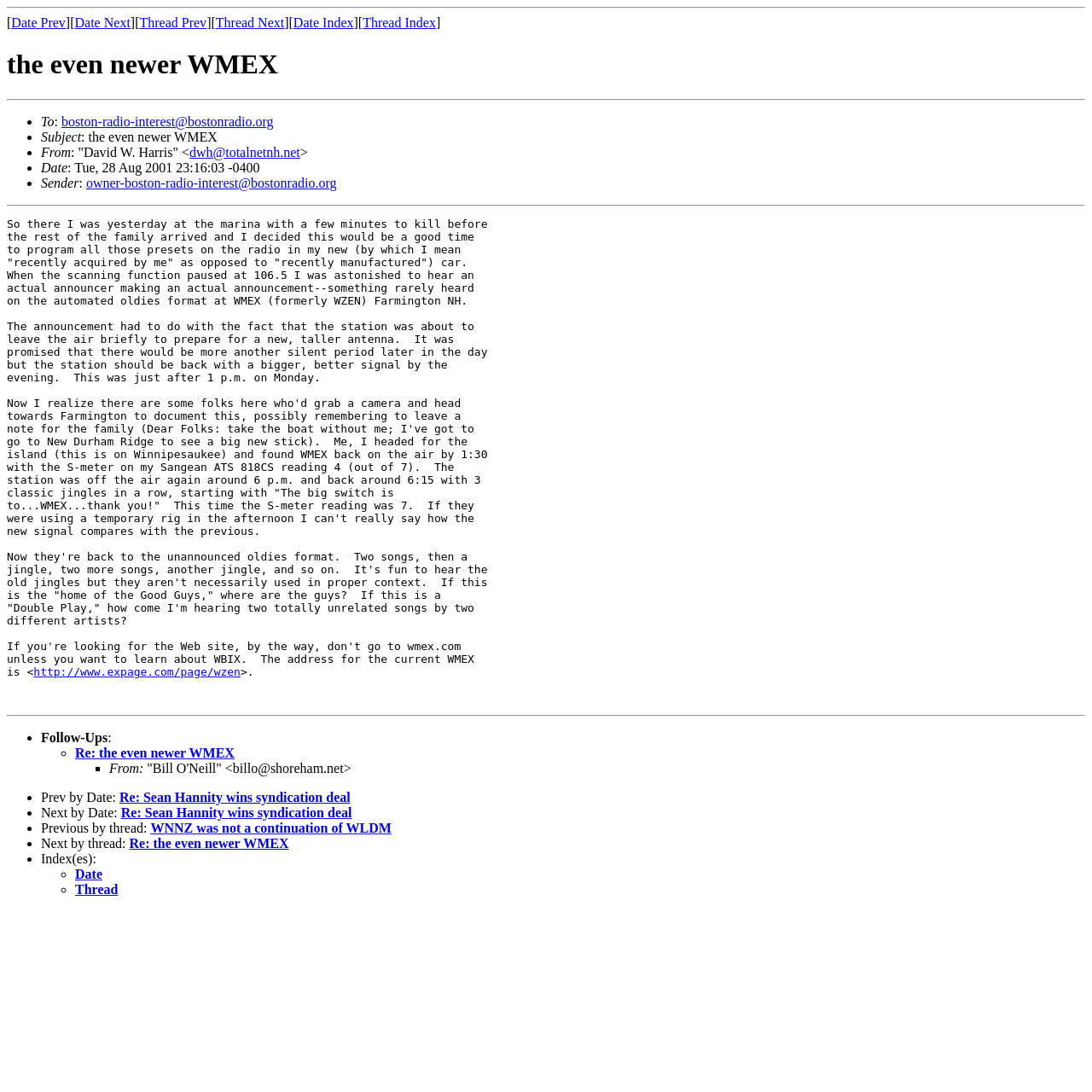Locate the bounding box coordinates of the clickable area to execute the instruction: "Follow the link 'boston-radio-interest@bostonradio.org'". Provide the coordinates as four float numbers between 0 and 1, represented as [left, top, right, bottom].

[0.056, 0.105, 0.25, 0.118]